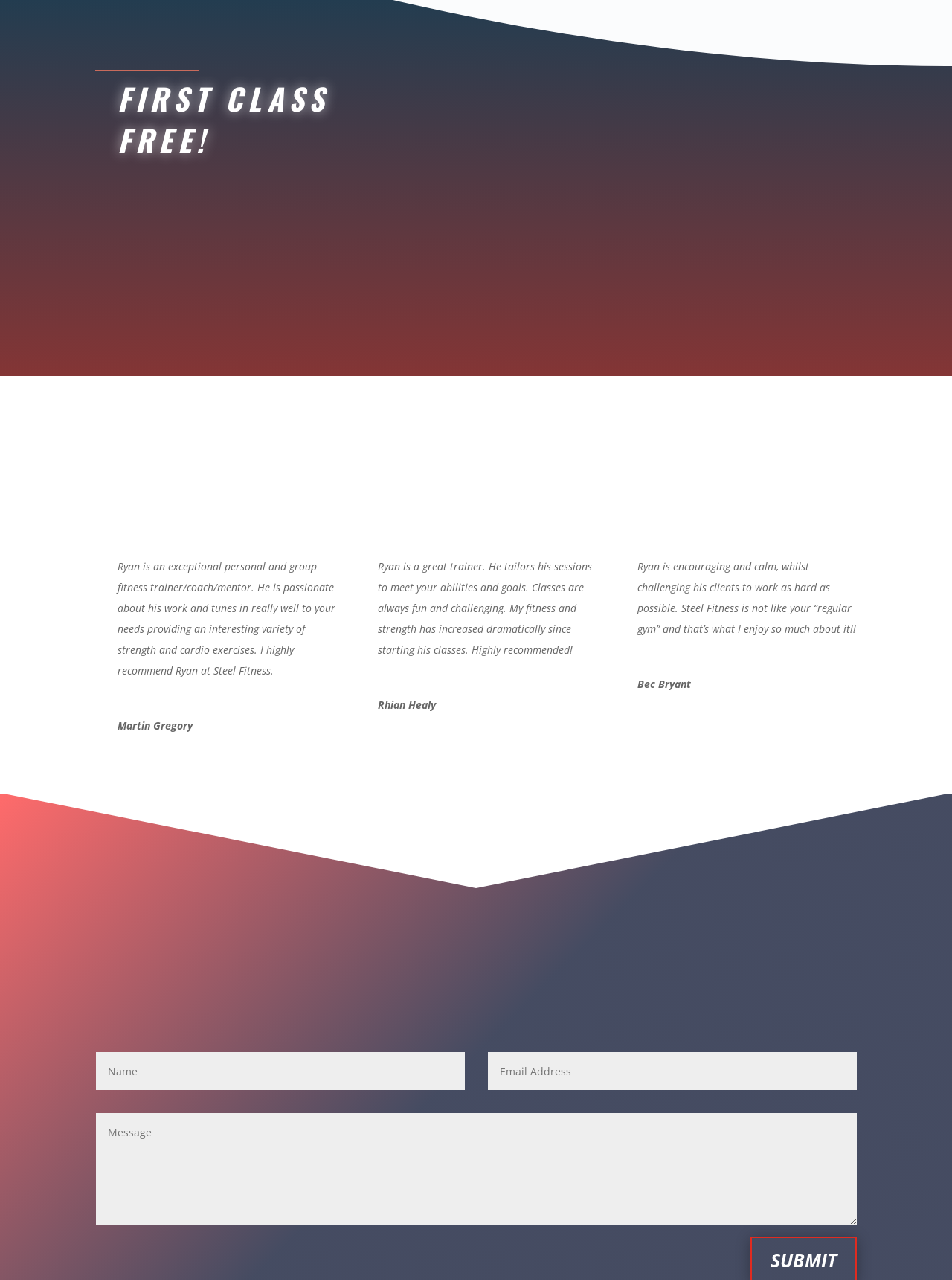Indicate the bounding box coordinates of the clickable region to achieve the following instruction: "Click on STRENGTH CIRCUITS."

[0.168, 0.211, 0.332, 0.228]